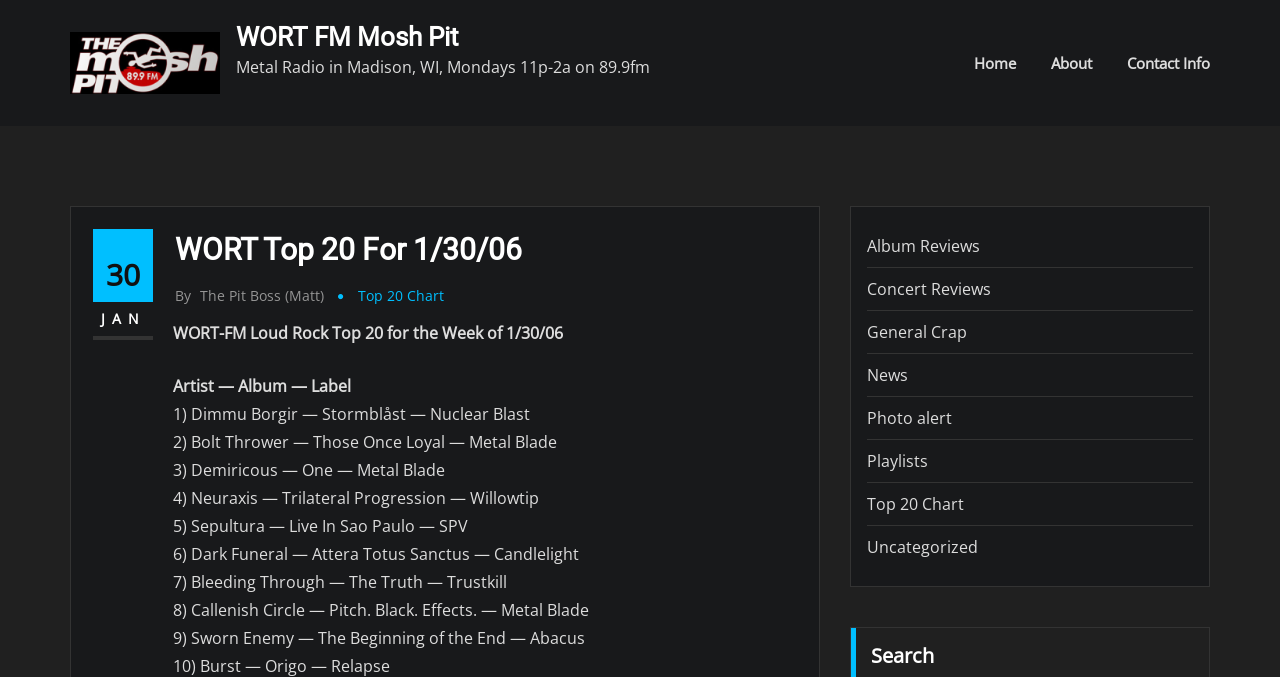What is the frequency of the radio station?
Answer the question using a single word or phrase, according to the image.

89.9fm